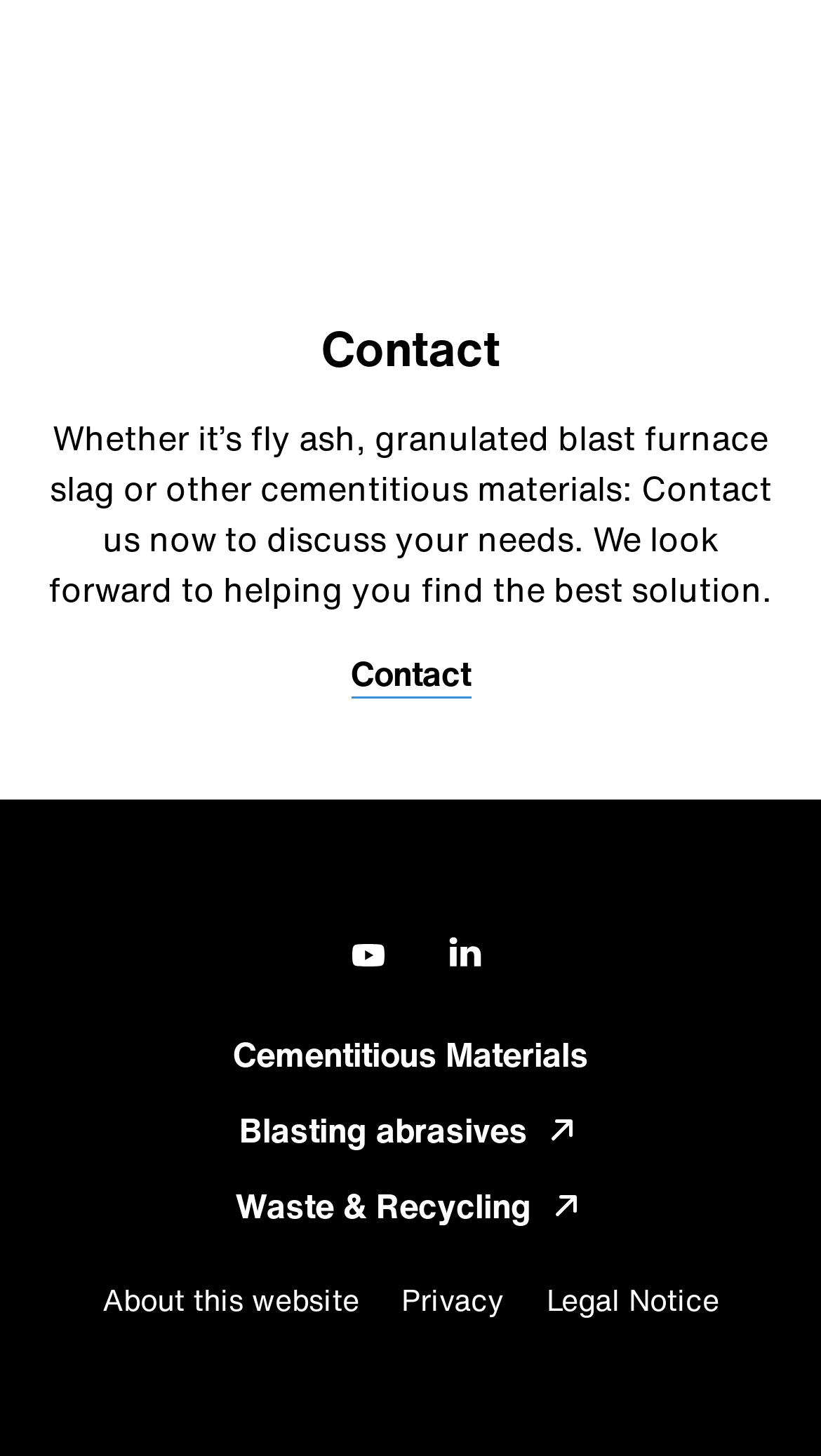Please pinpoint the bounding box coordinates for the region I should click to adhere to this instruction: "Learn about Cementitious Materials".

[0.283, 0.71, 0.717, 0.738]